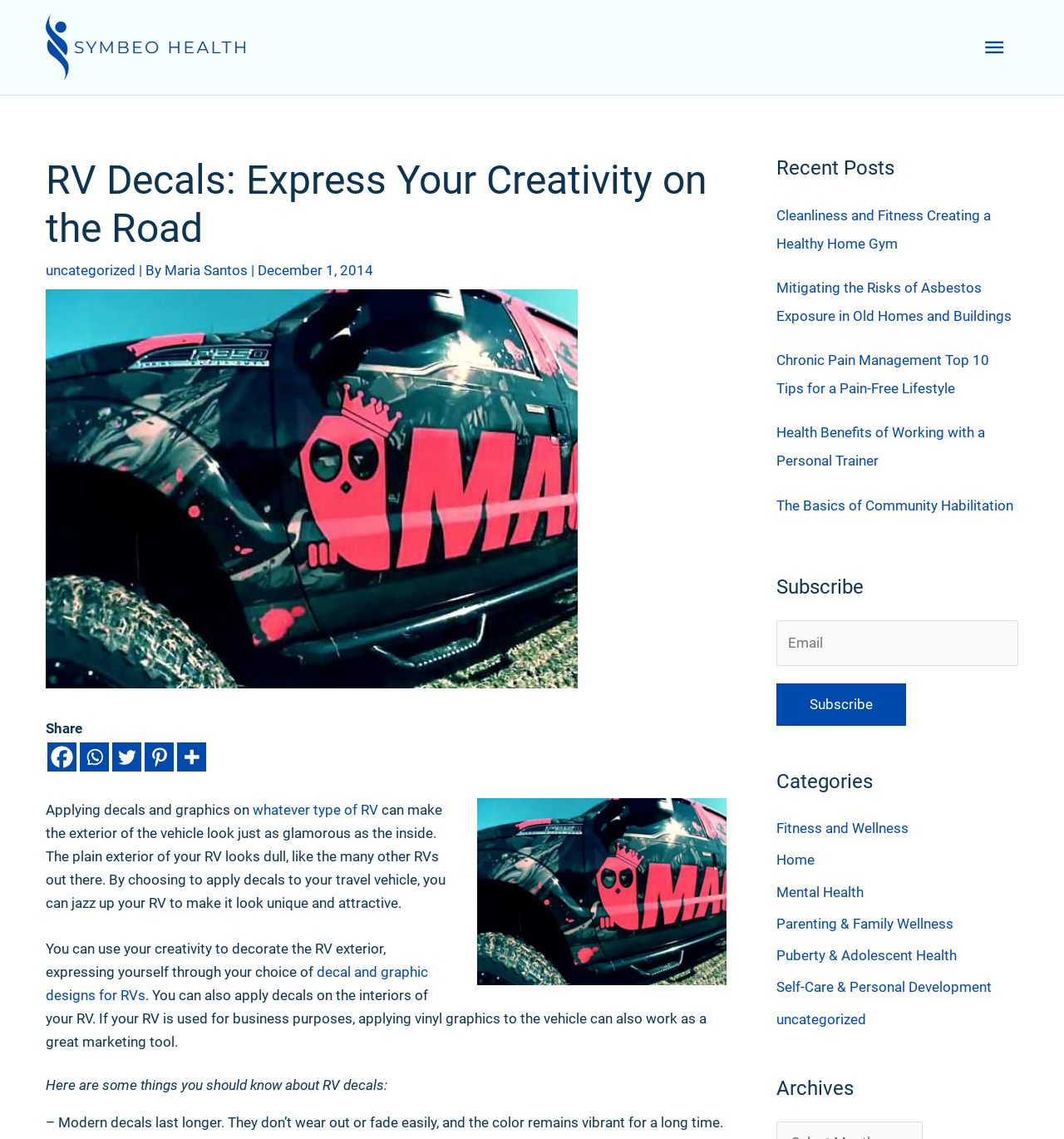Please study the image and answer the question comprehensively:
What social media platforms are available for sharing?

The social media platforms are located below the main article, and they are represented by links with icons, including Facebook, Whatsapp, Twitter, Pinterest, and More.